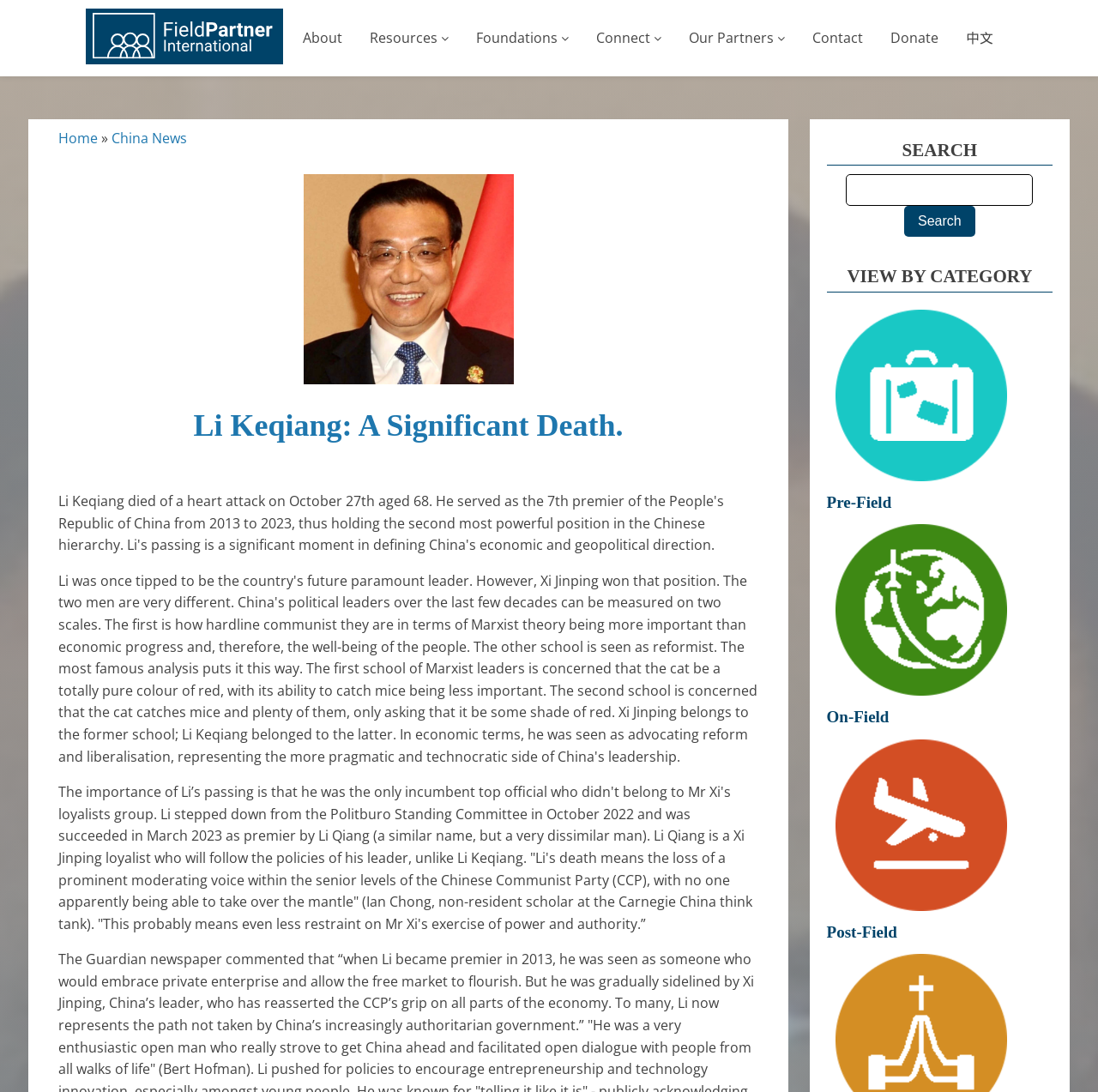Determine the bounding box coordinates of the clickable region to follow the instruction: "click on Donate".

[0.8, 0.013, 0.865, 0.057]